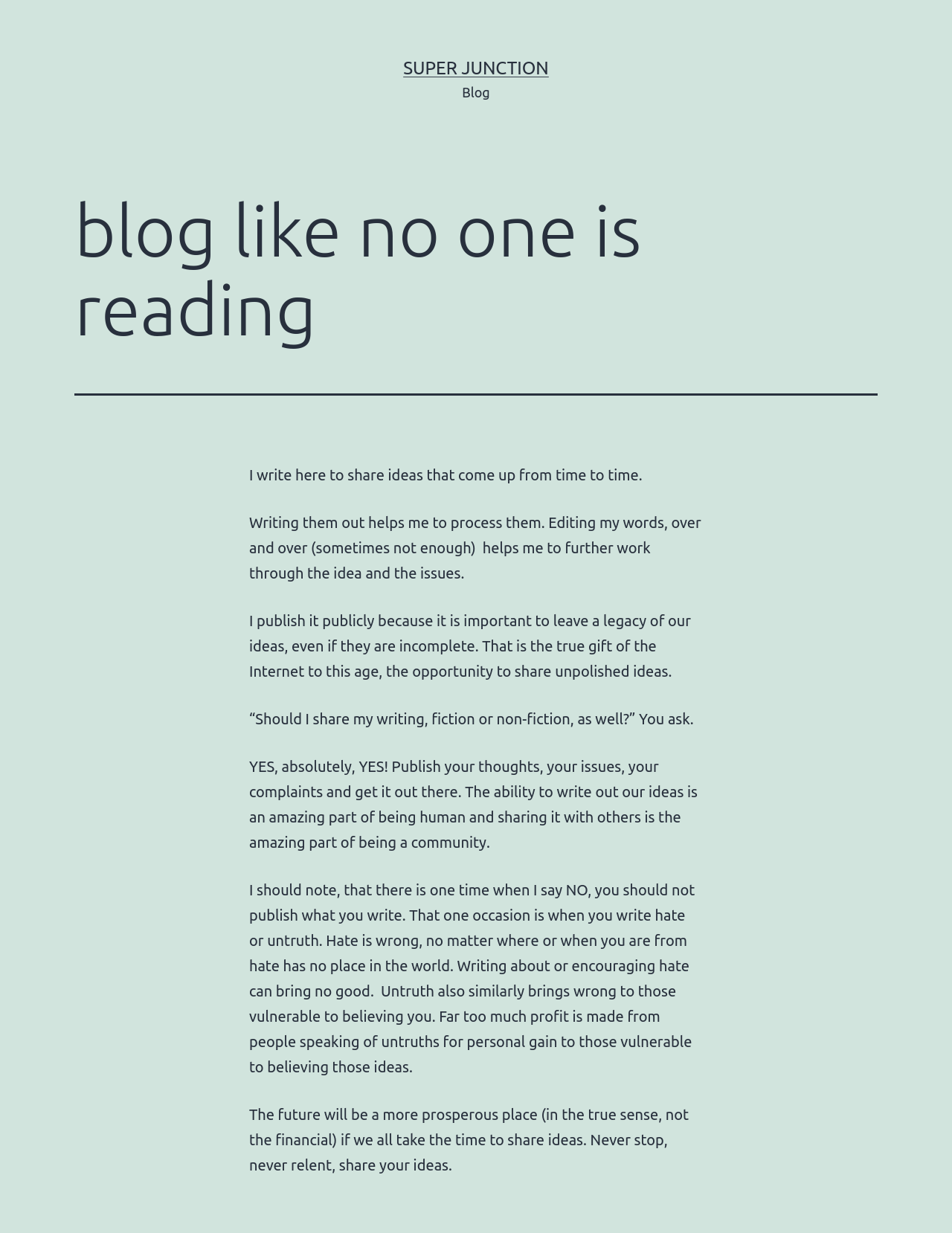Please determine the bounding box coordinates for the UI element described as: "Super Junction".

[0.424, 0.047, 0.576, 0.063]